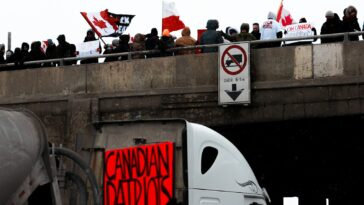Answer the question using only one word or a concise phrase: What is nearby the parked truck?

A traffic sign